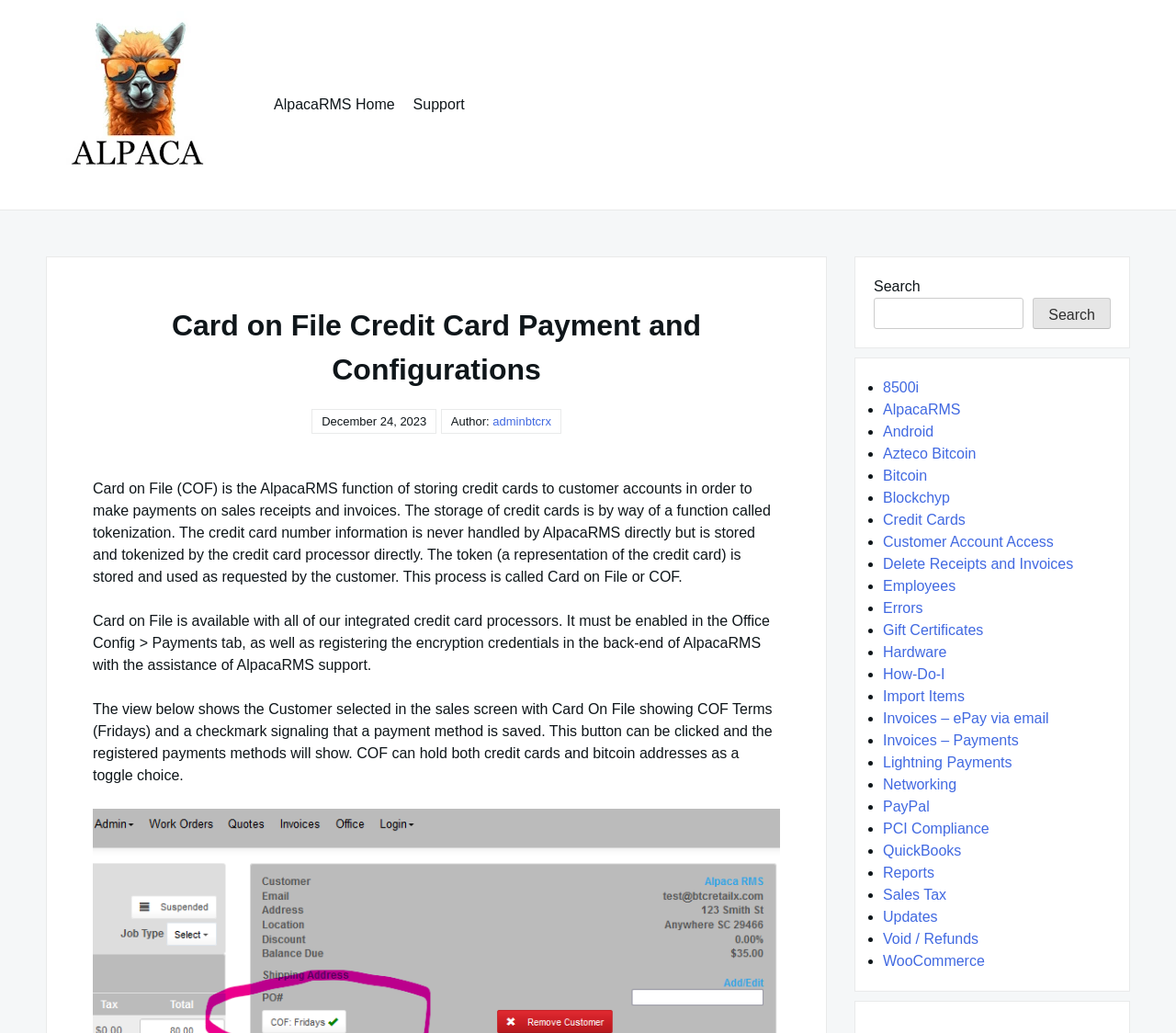Review the image closely and give a comprehensive answer to the question: How is credit card number information handled?

According to the webpage, the credit card number information is never handled by AlpacaRMS directly but is stored and tokenized by the credit card processor directly.